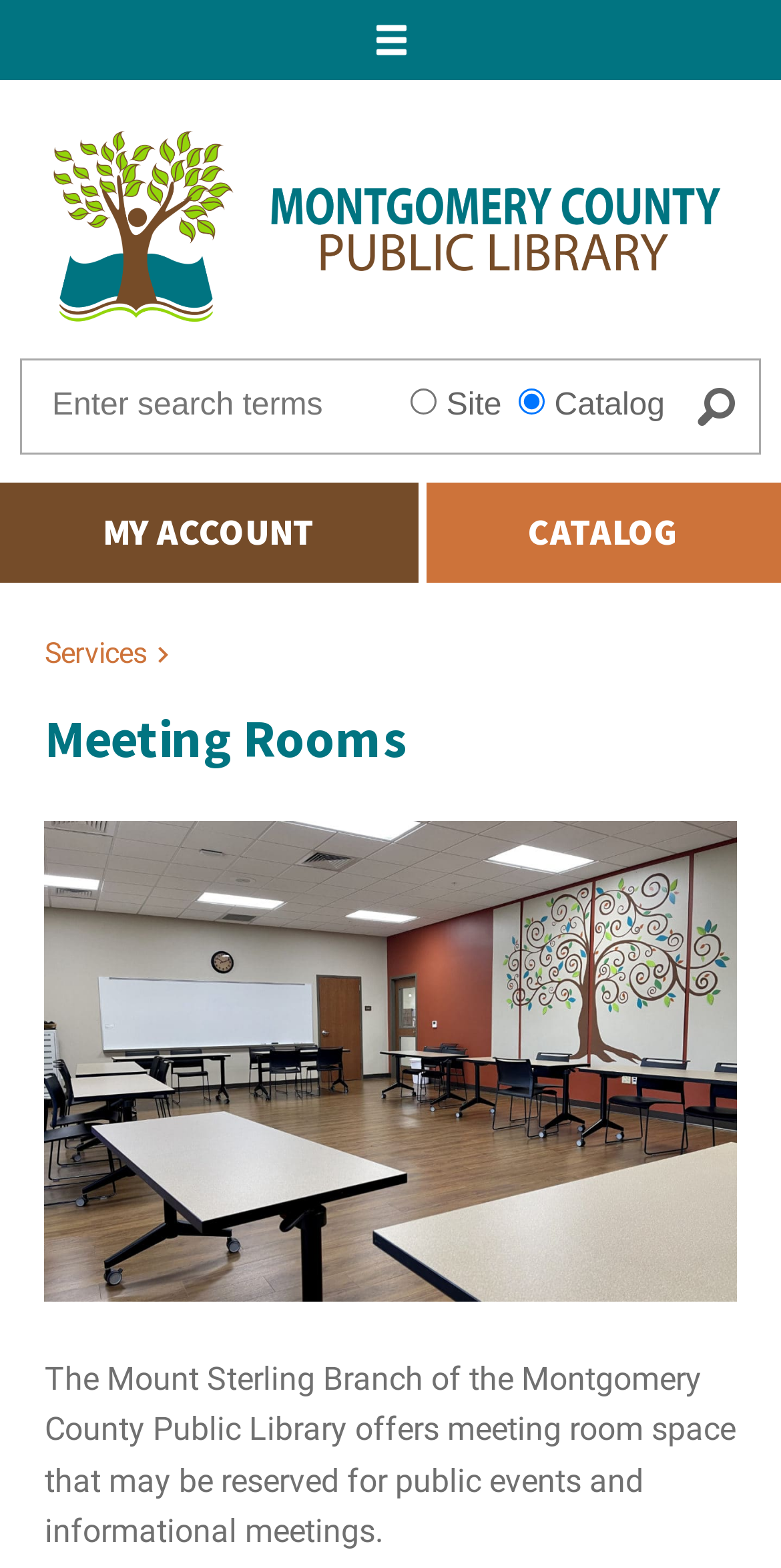Could you indicate the bounding box coordinates of the region to click in order to complete this instruction: "Go back to top".

[0.8, 0.838, 0.923, 0.899]